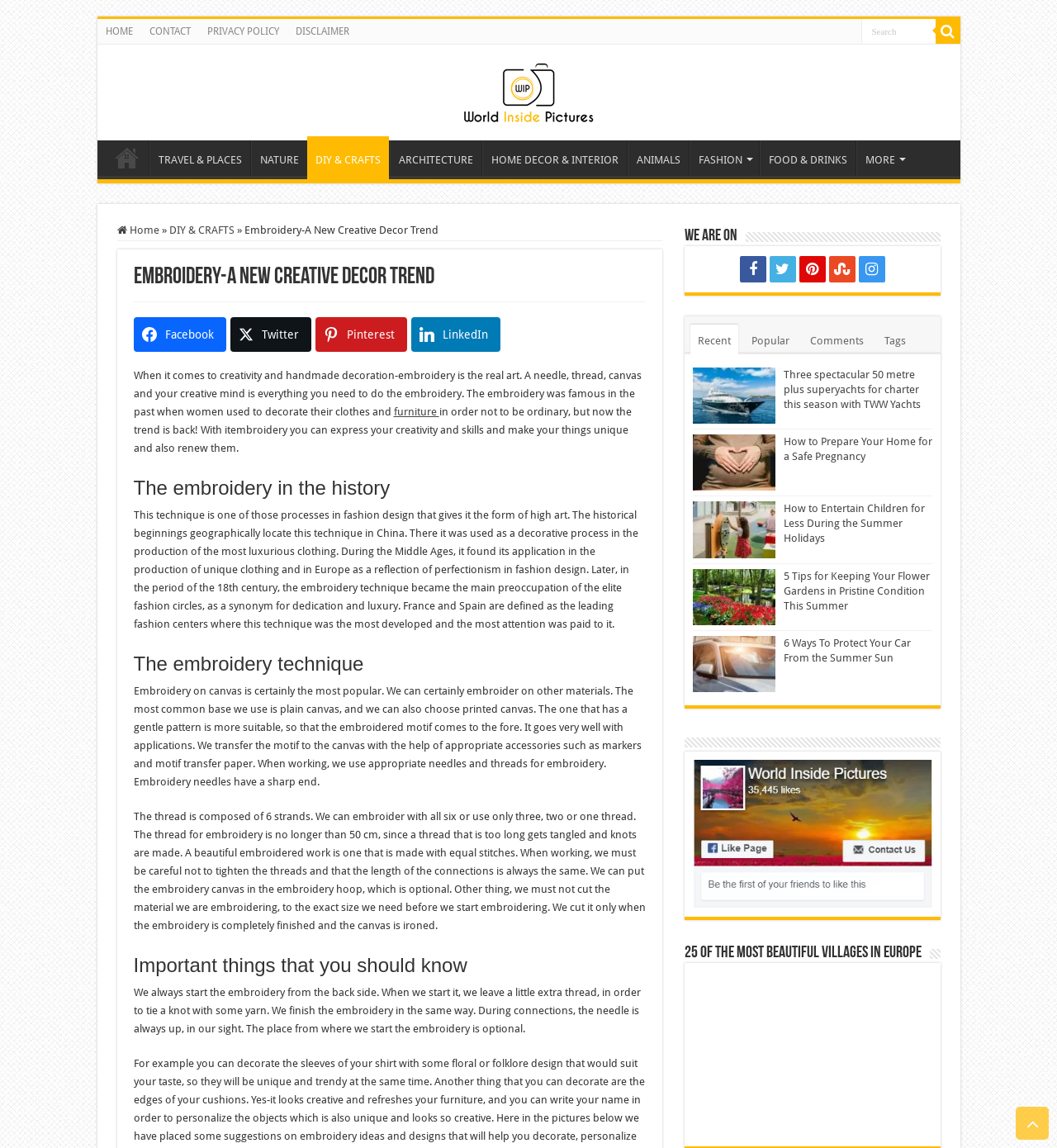What is the main topic of this webpage?
Please give a detailed and thorough answer to the question, covering all relevant points.

Based on the webpage content, the main topic is embroidery, which is a creative decor trend. The webpage provides information about the history of embroidery, its technique, and its application in fashion design.